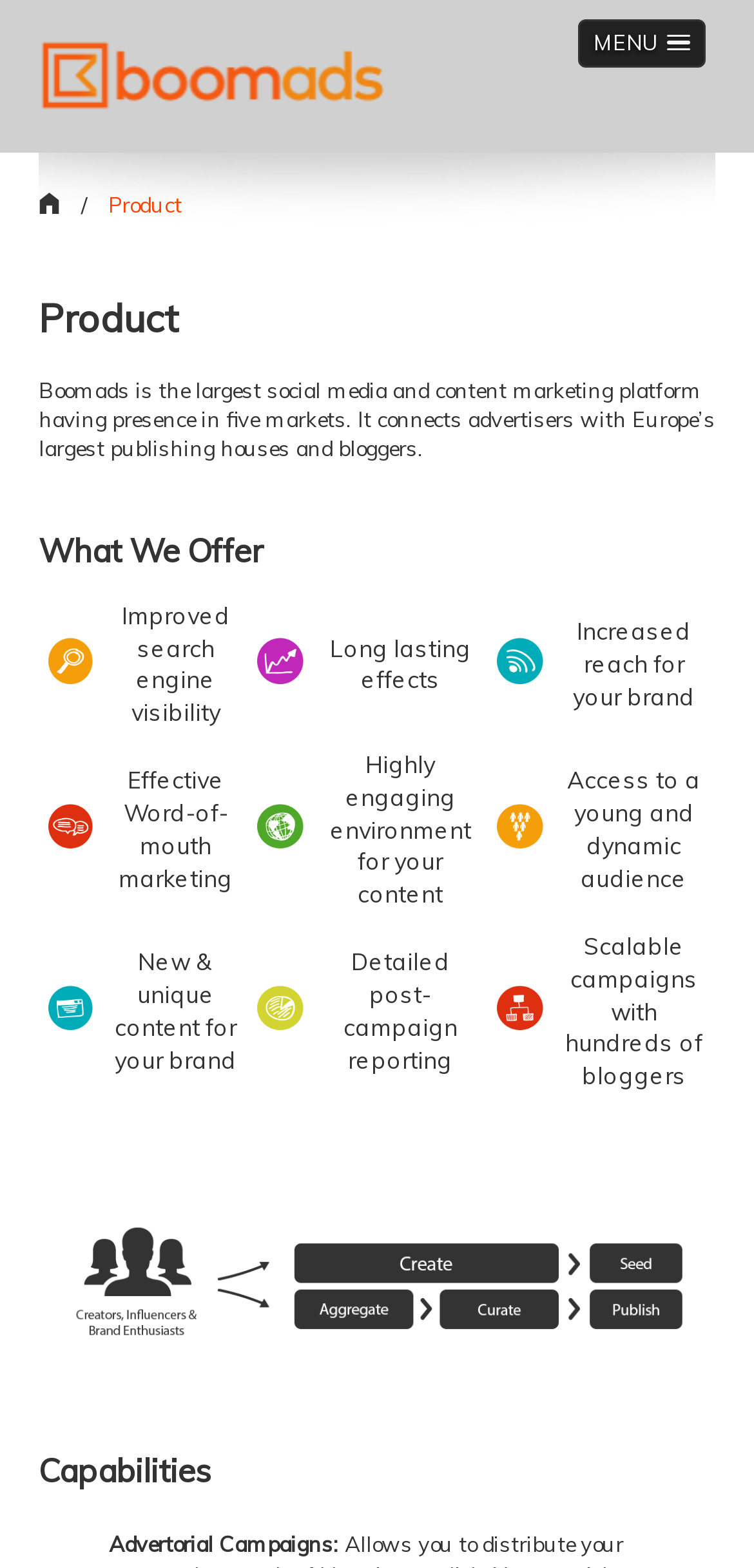Provide the bounding box coordinates of the UI element that matches the description: "Skip to content".

[0.5, 0.097, 0.69, 0.116]